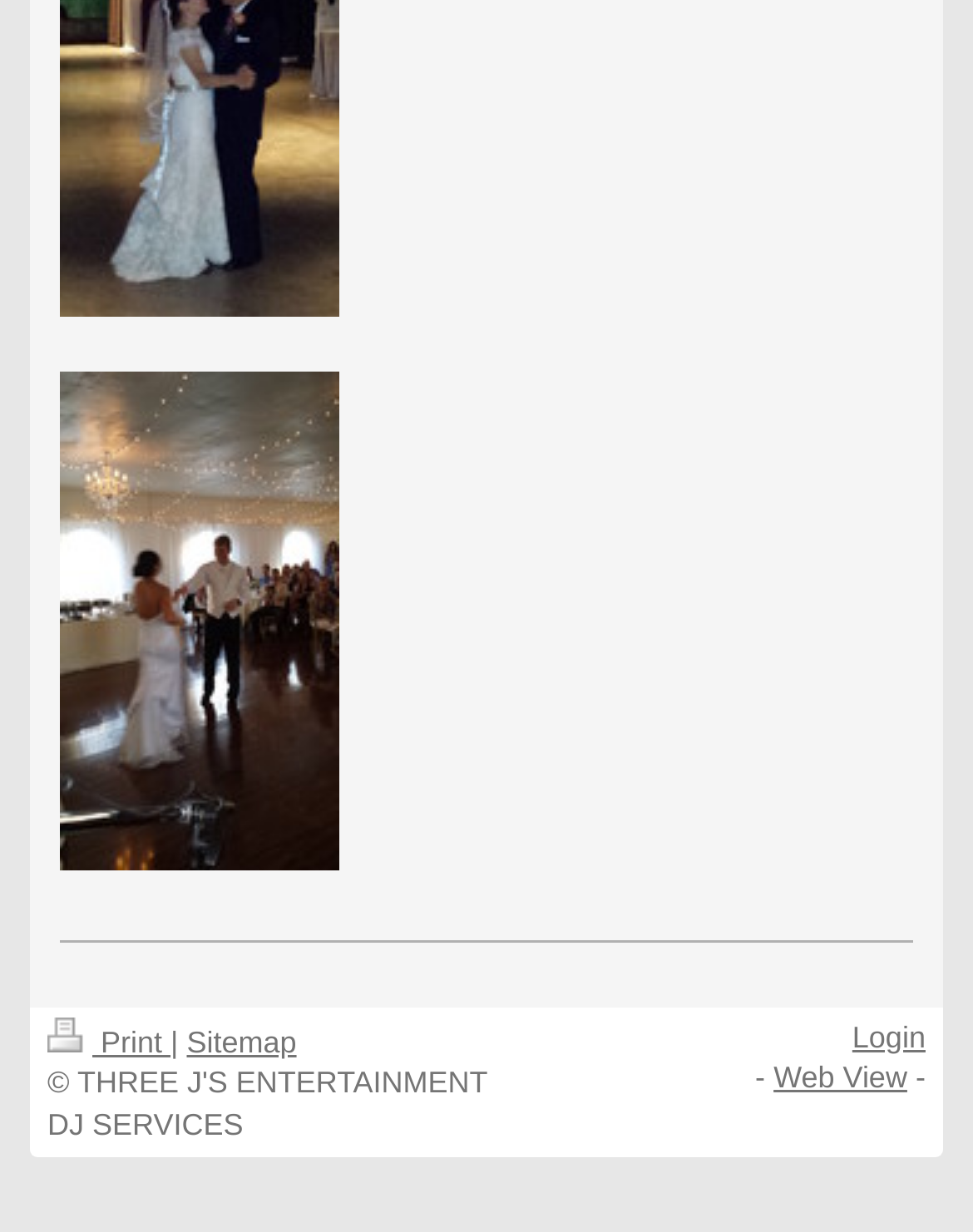What is the text of the static text element between 'Print' and 'Sitemap'? Based on the screenshot, please respond with a single word or phrase.

|